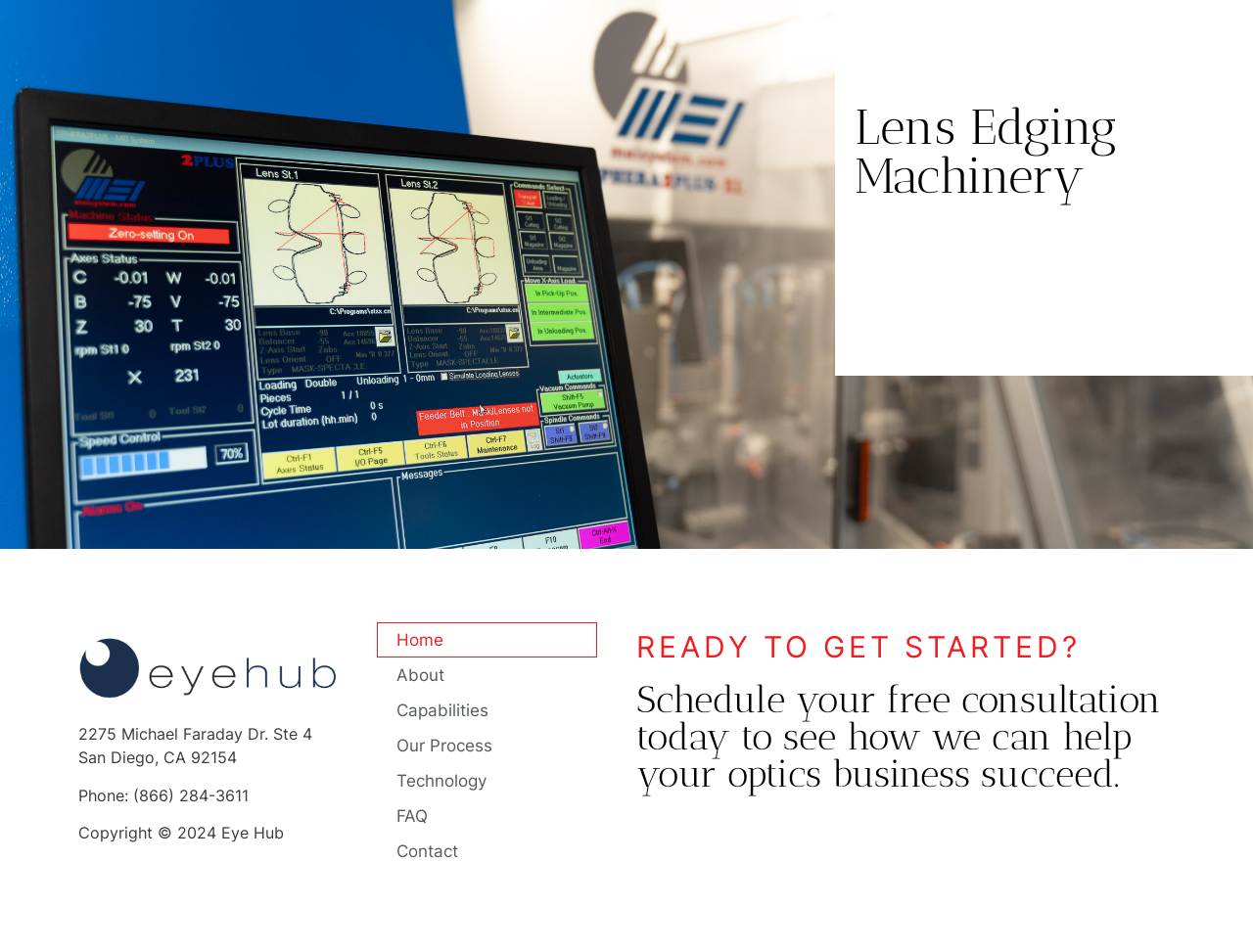How many navigation links are available?
Examine the image and provide an in-depth answer to the question.

The navigation links are located in the middle section of the webpage, and they are 'Home', 'About', 'Capabilities', 'Our Process', 'Technology', 'FAQ', and 'Contact'. There are 7 links in total.